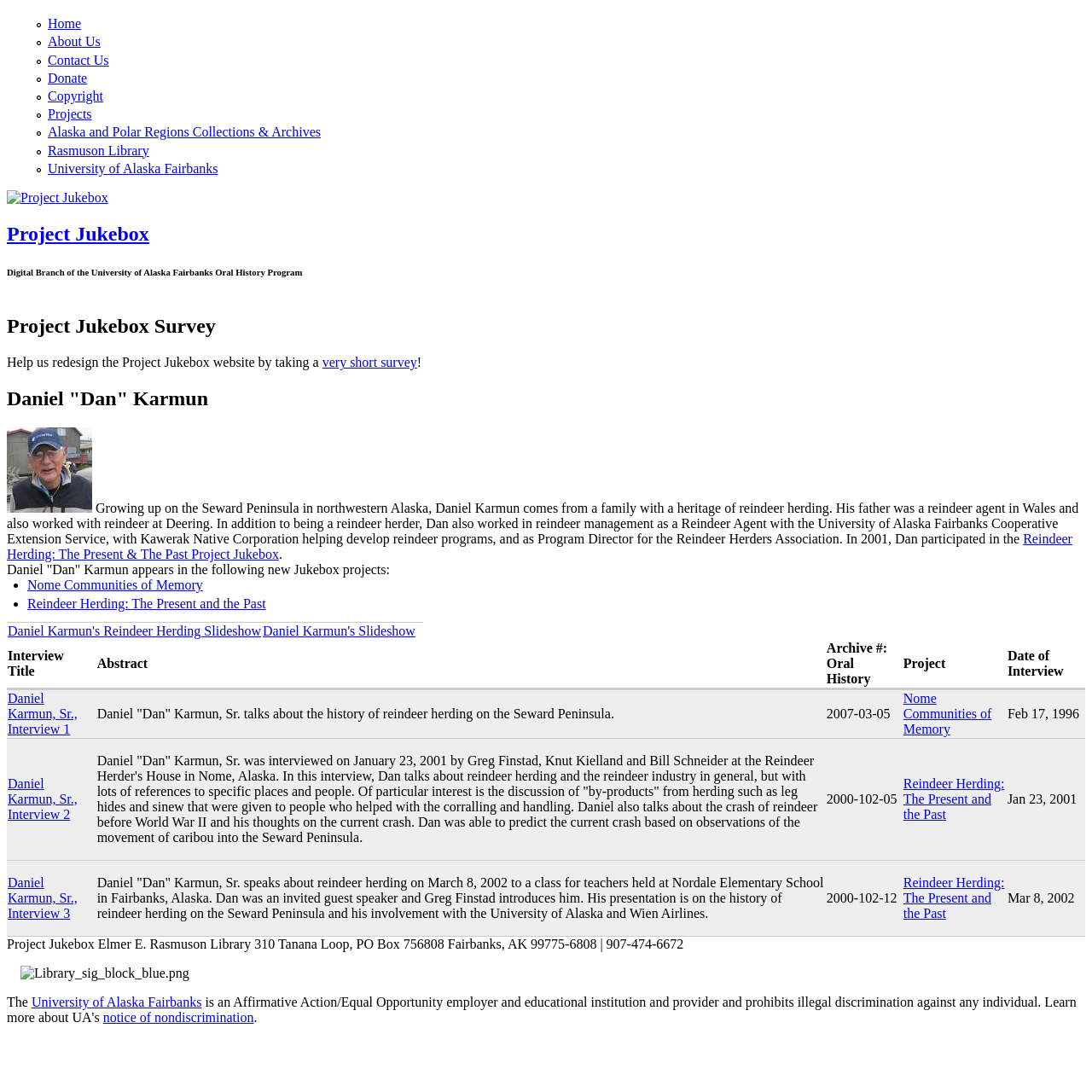Locate the bounding box coordinates of the clickable region to complete the following instruction: "Take the very short survey."

[0.295, 0.325, 0.382, 0.339]